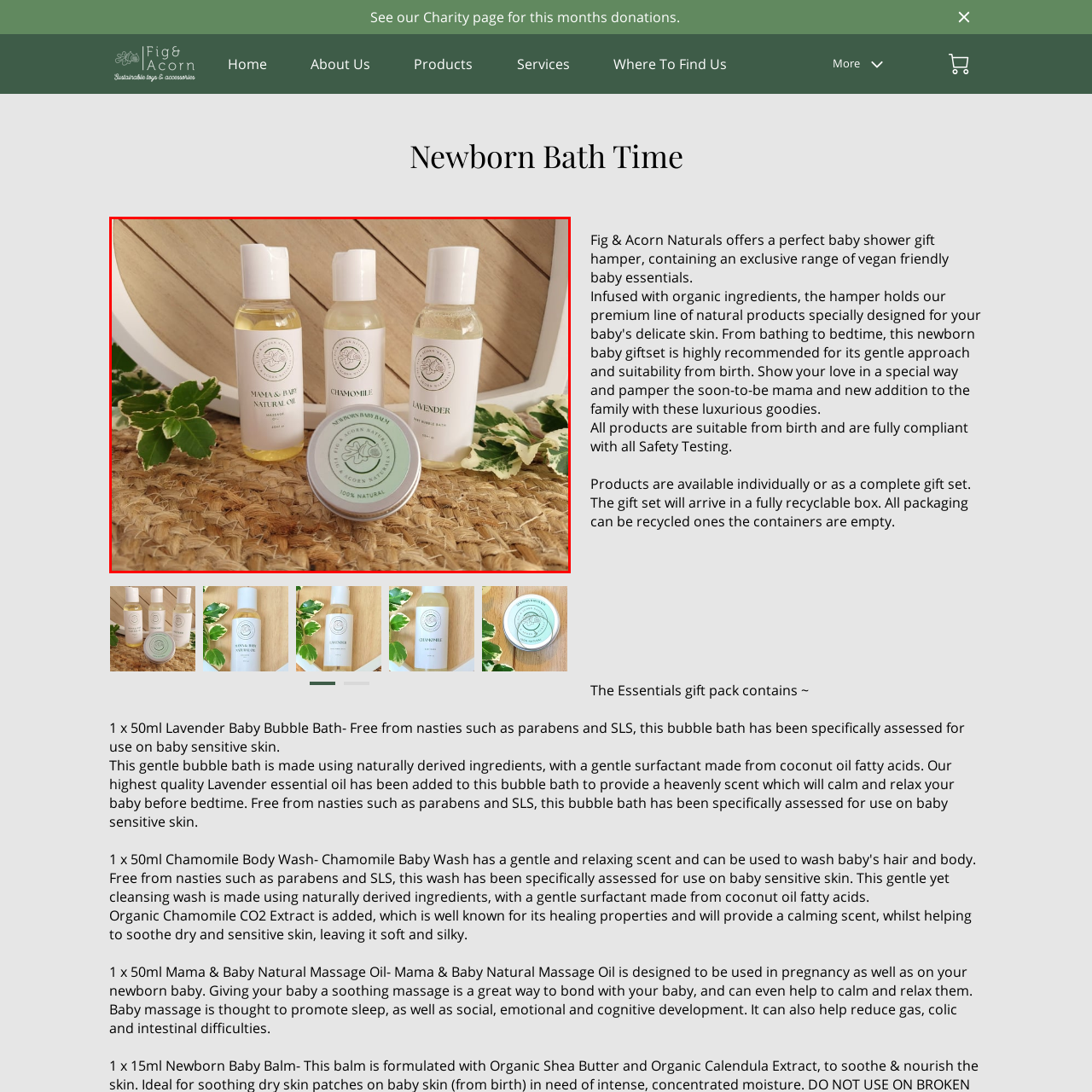Inspect the section within the red border, What is the purpose of the Lavender Baby Bubble Bath? Provide a one-word or one-phrase answer.

To relax and comfort babies before bedtime